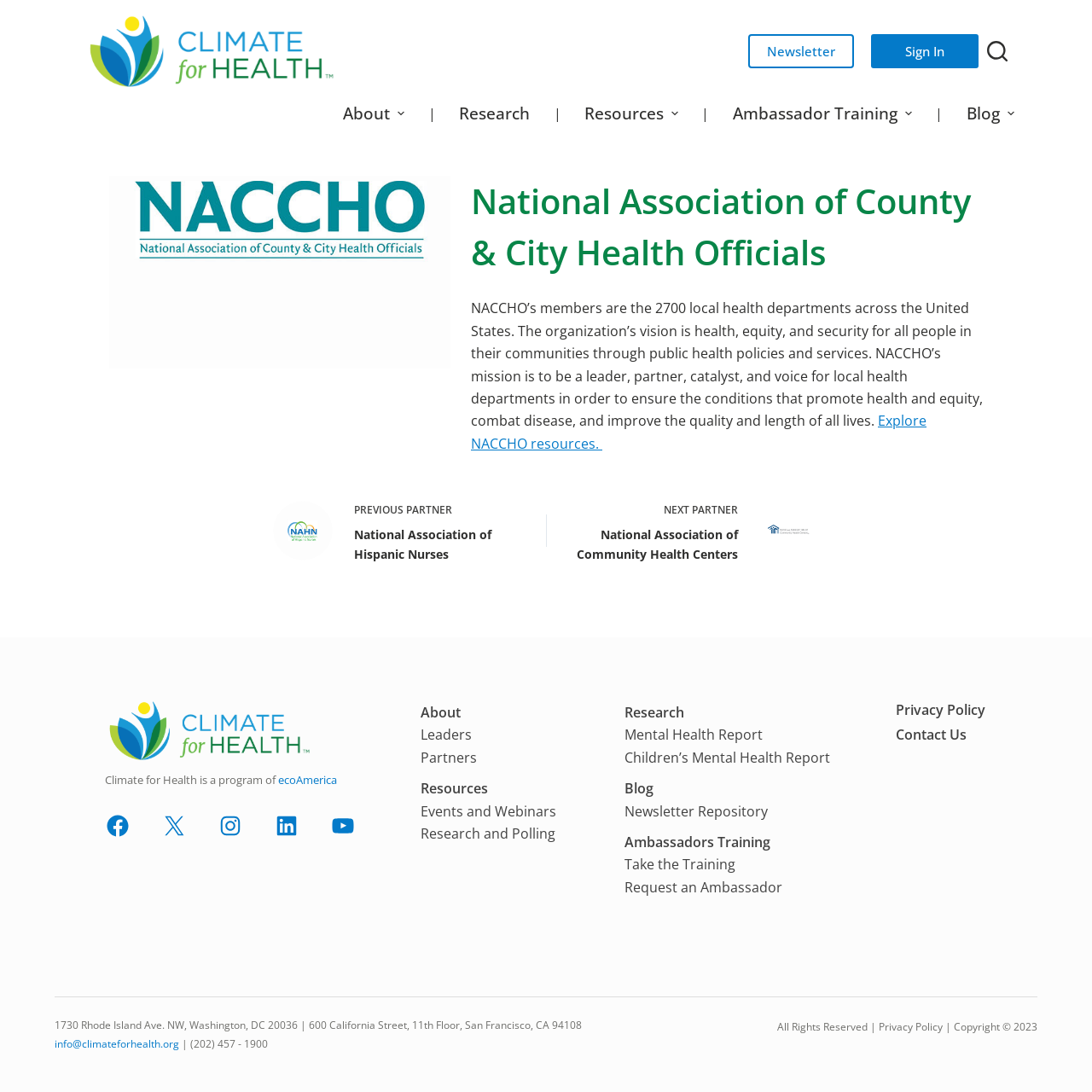Give a concise answer using one word or a phrase to the following question:
What social media platforms does the organization have?

Facebook, Instagram, LinkedIn, YouTube